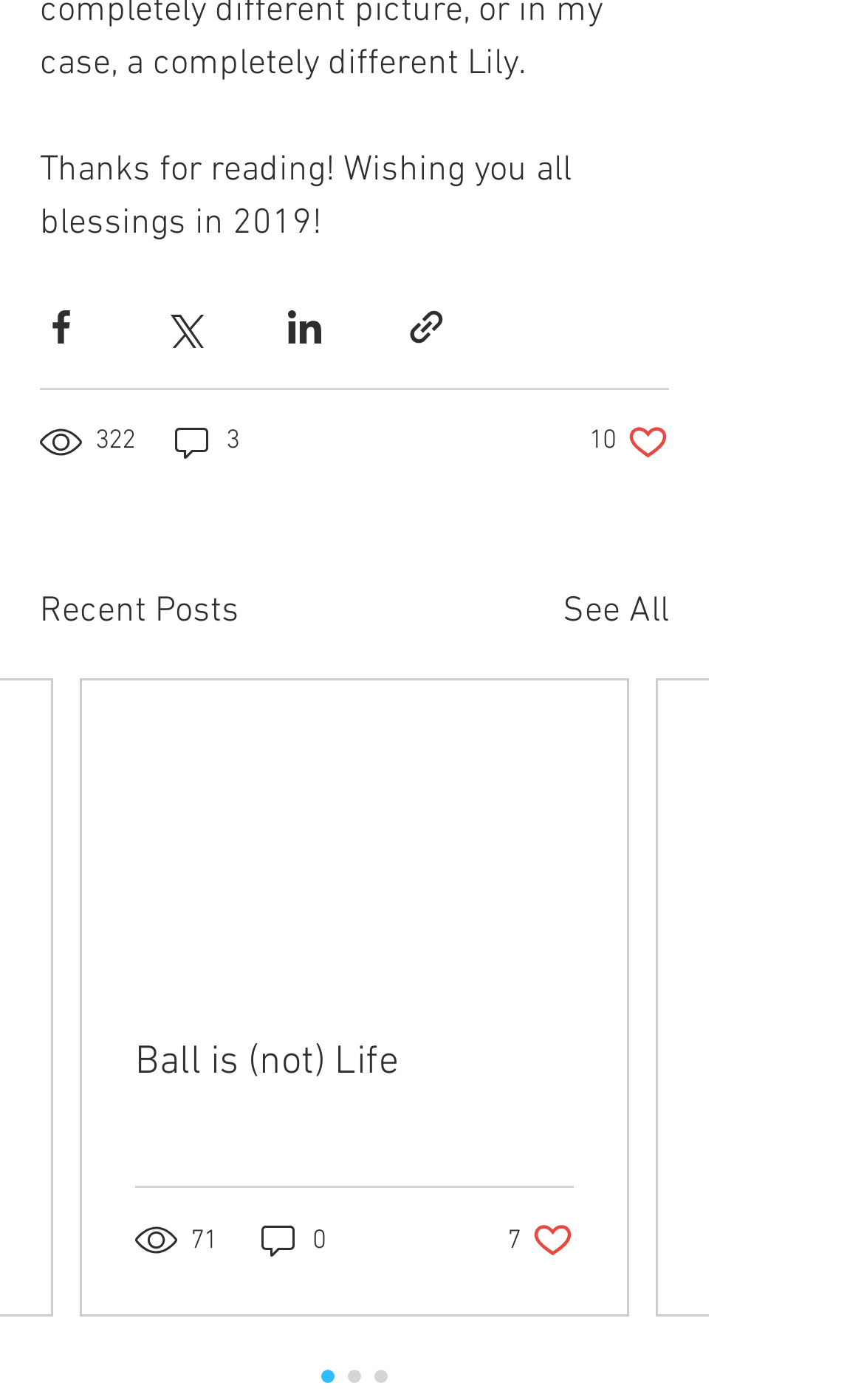Give a one-word or short phrase answer to this question: 
How many likes does the second post have?

7 likes